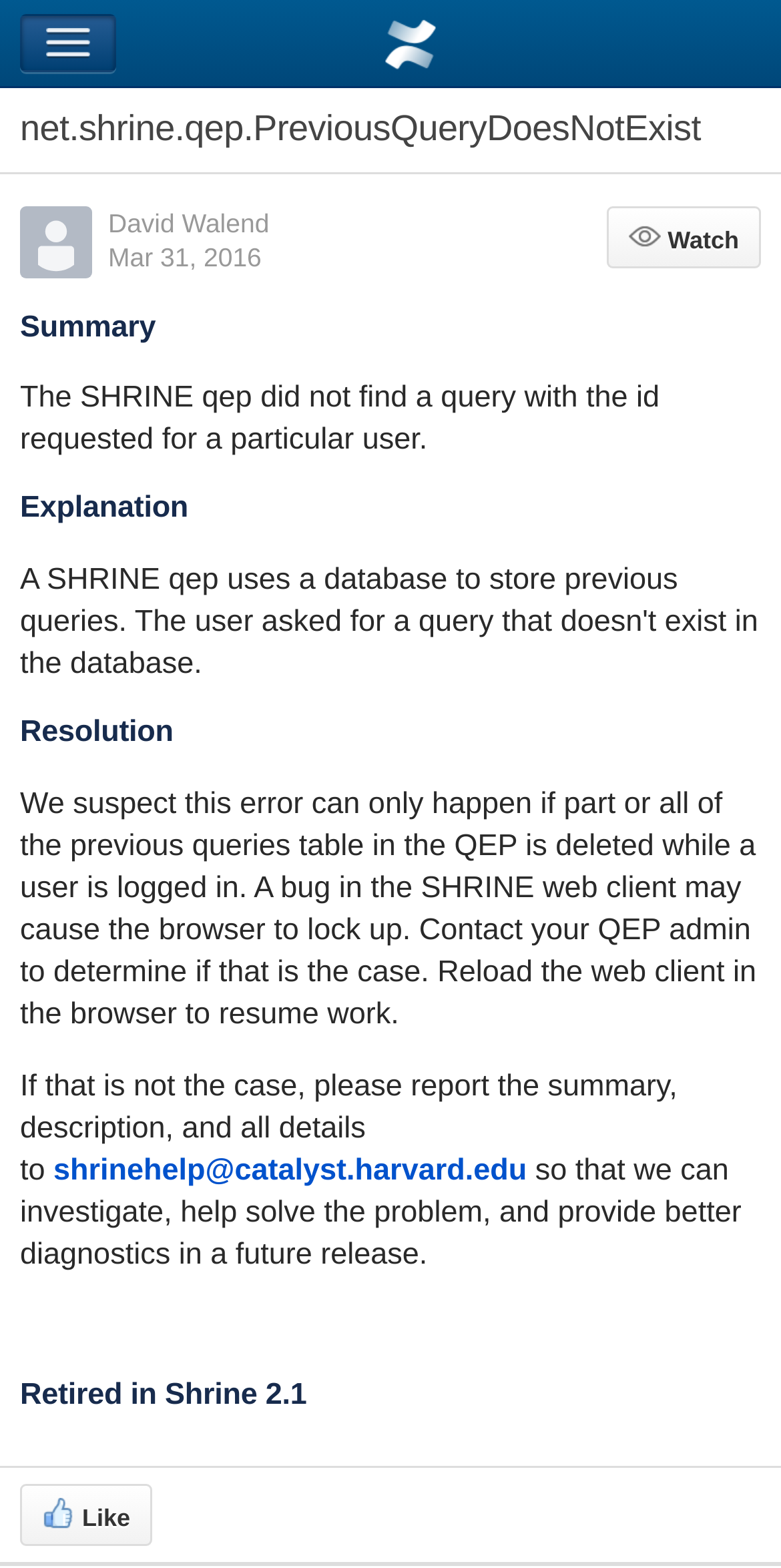Calculate the bounding box coordinates for the UI element based on the following description: "texting". Ensure the coordinates are four float numbers between 0 and 1, i.e., [left, top, right, bottom].

None